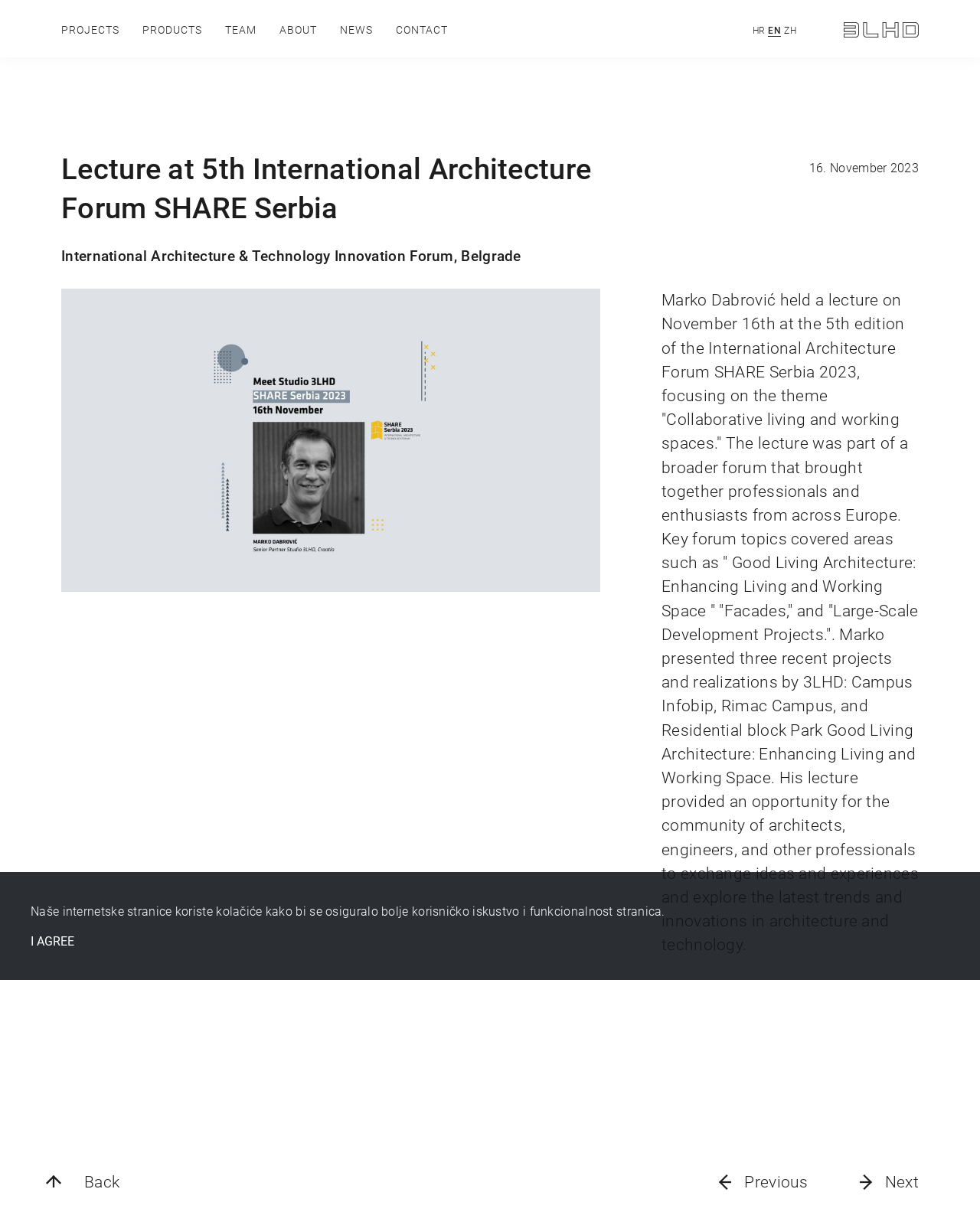Indicate the bounding box coordinates of the clickable region to achieve the following instruction: "Click the CONTACT link."

[0.404, 0.019, 0.457, 0.032]